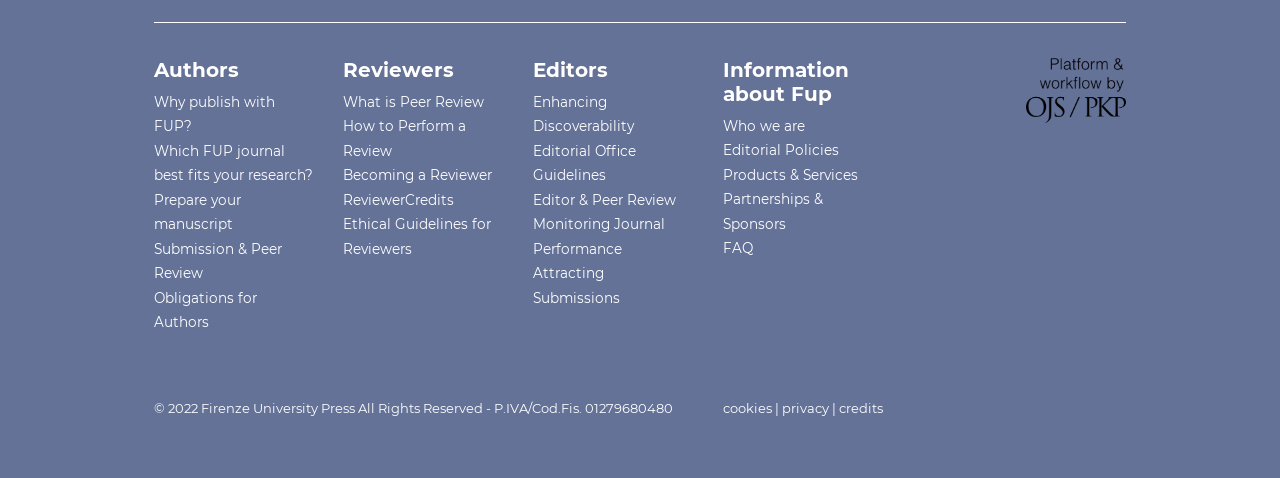What is the last link available in the 'Editors' section?
Please use the visual content to give a single word or phrase answer.

Attracting Submissions